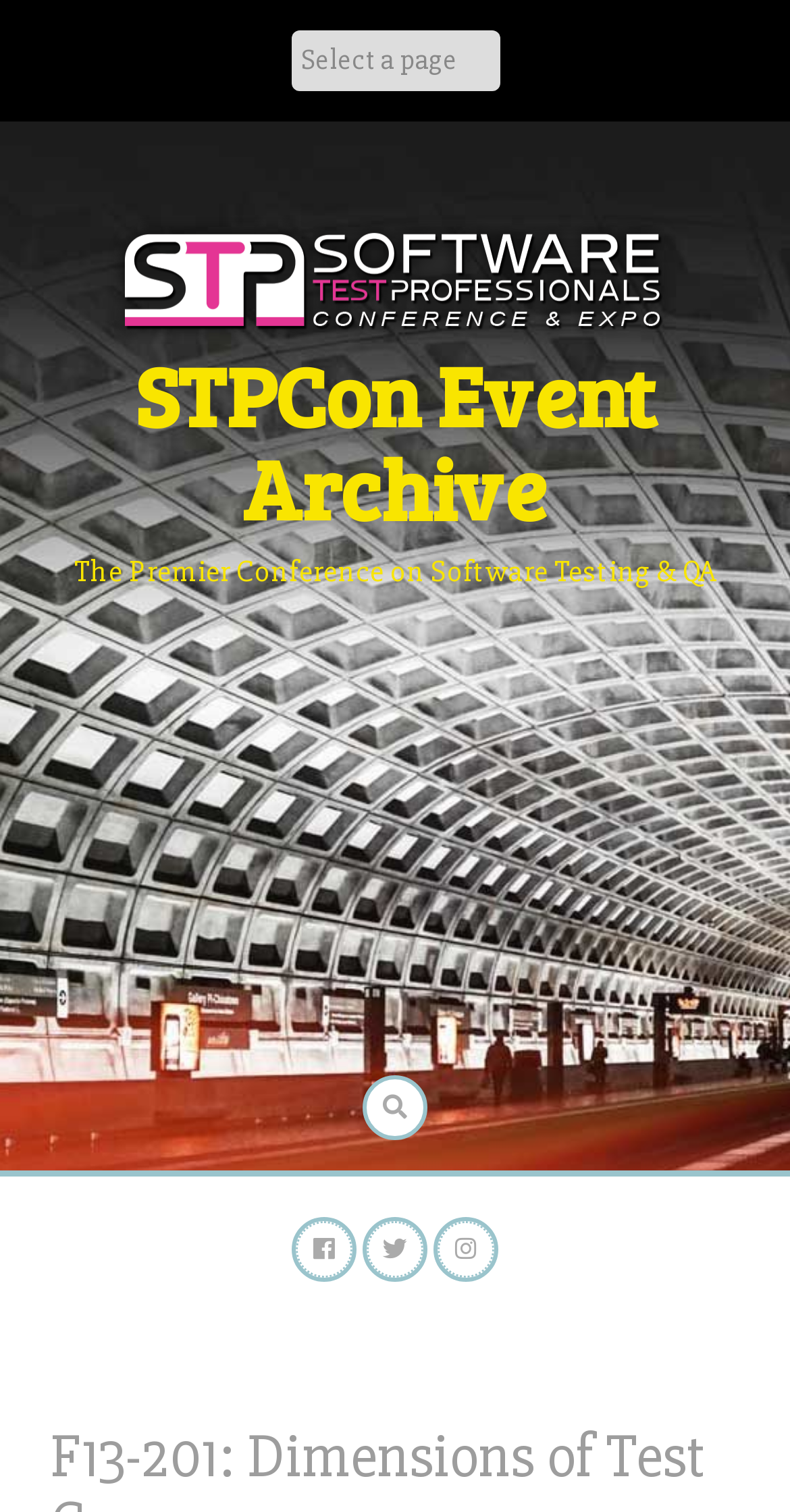How many social media links are there?
Give a single word or phrase answer based on the content of the image.

4